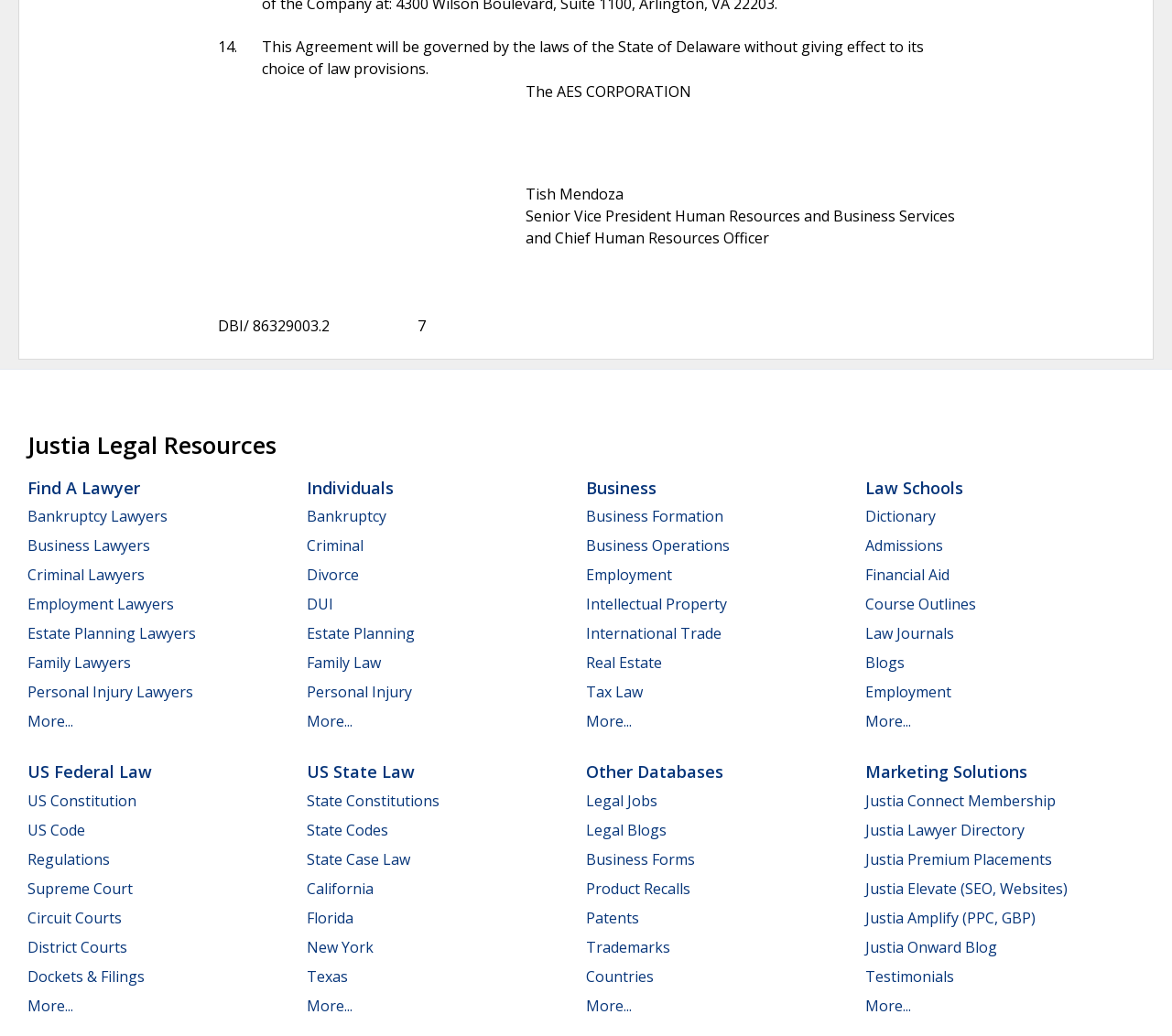Pinpoint the bounding box coordinates of the element to be clicked to execute the instruction: "Go to the 'PREVIOUS' post".

None